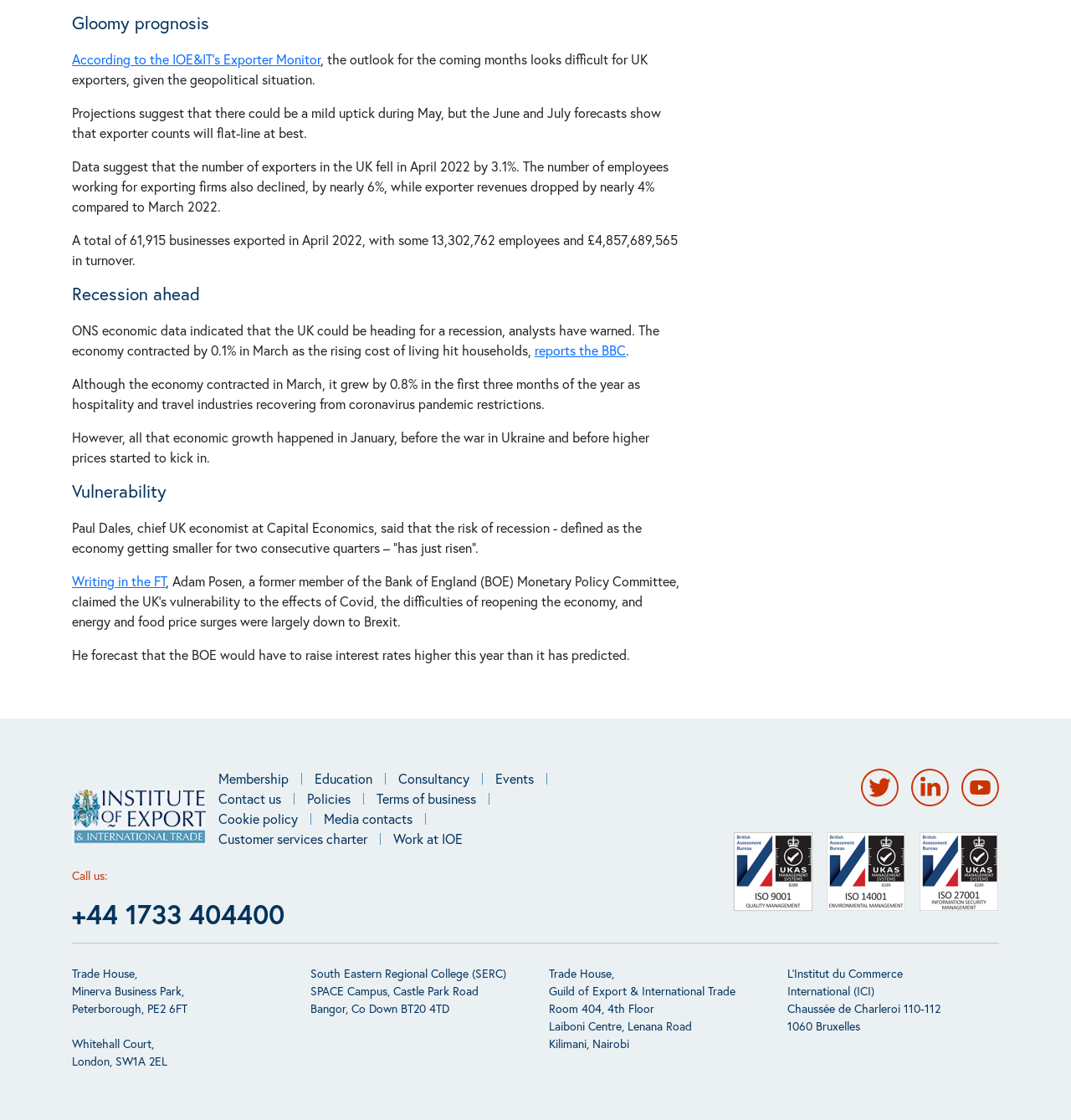Provide the bounding box coordinates in the format (top-left x, top-left y, bottom-right x, bottom-right y). All values are floating point numbers between 0 and 1. Determine the bounding box coordinate of the UI element described as: Media contacts

[0.302, 0.722, 0.409, 0.74]